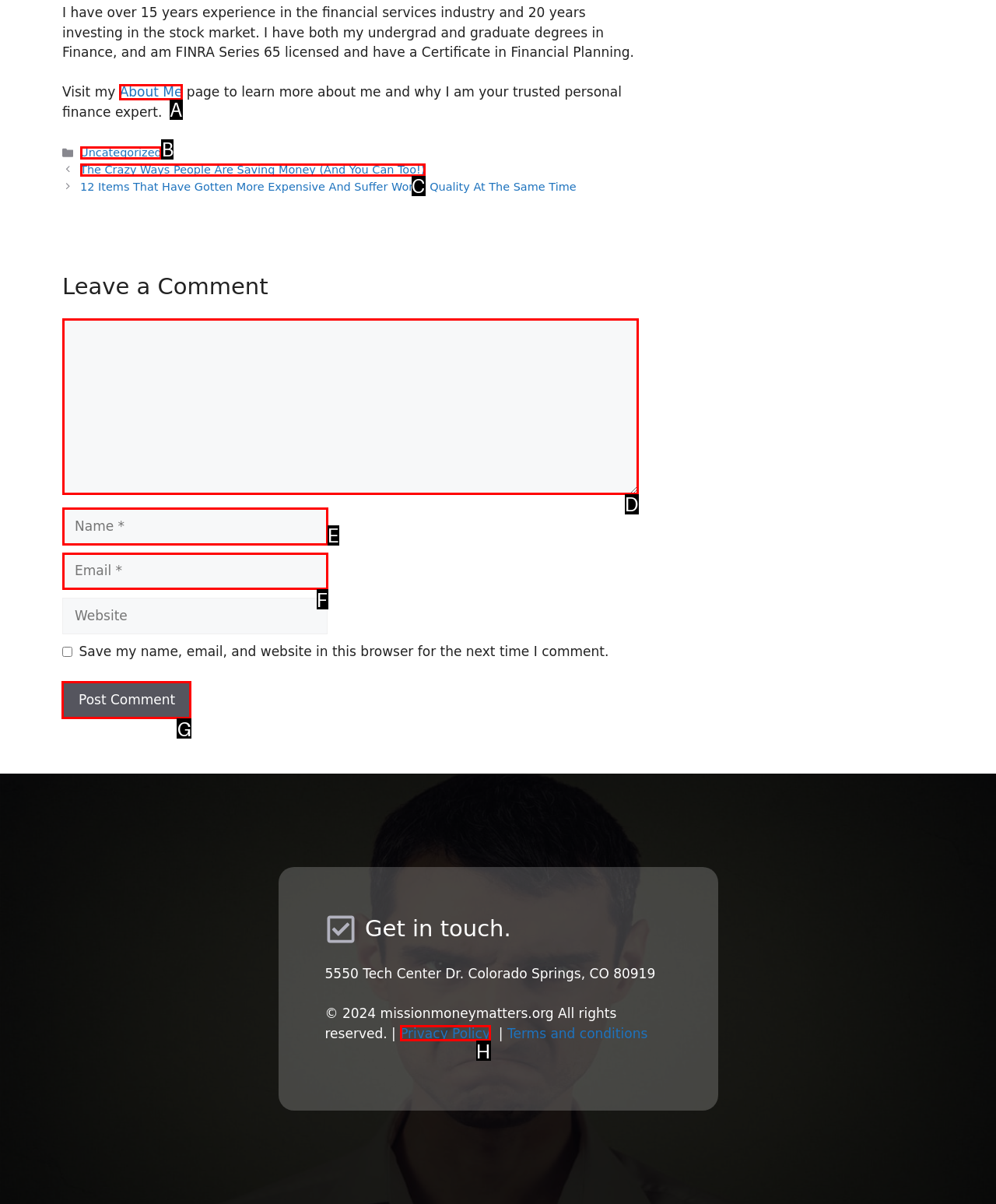Indicate which HTML element you need to click to complete the task: Click the 'Post Comment' button. Provide the letter of the selected option directly.

G